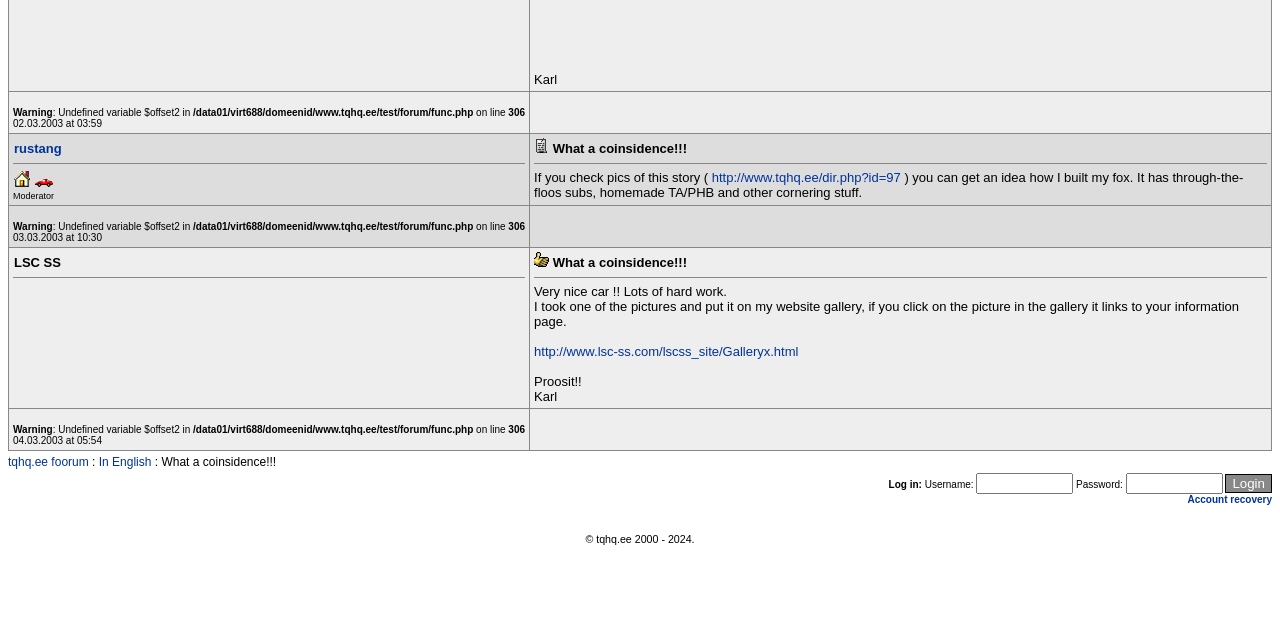Using the provided element description, identify the bounding box coordinates as (top-left x, top-left y, bottom-right x, bottom-right y). Ensure all values are between 0 and 1. Description: Account recovery

[0.928, 0.772, 0.994, 0.789]